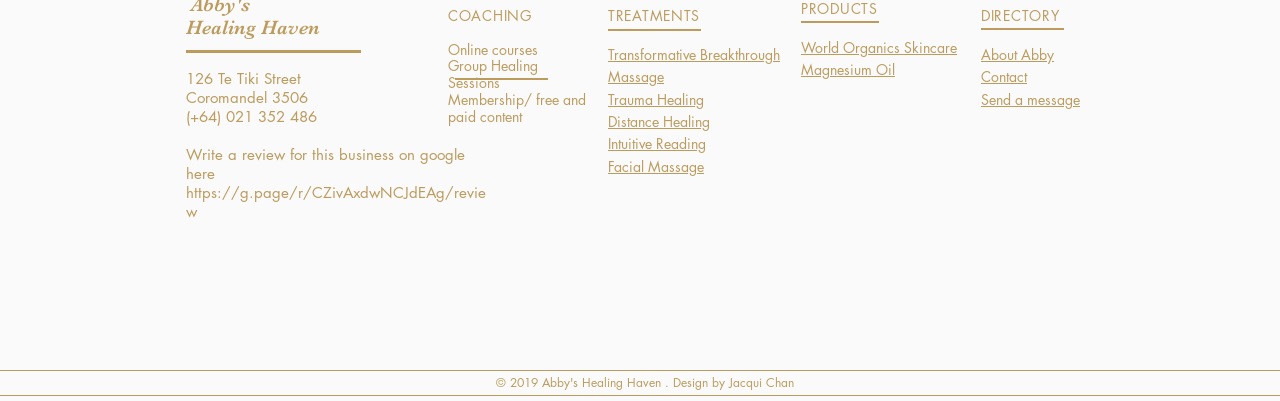Find the bounding box coordinates for the area that should be clicked to accomplish the instruction: "Write a review for this business on google".

[0.145, 0.267, 0.38, 0.551]